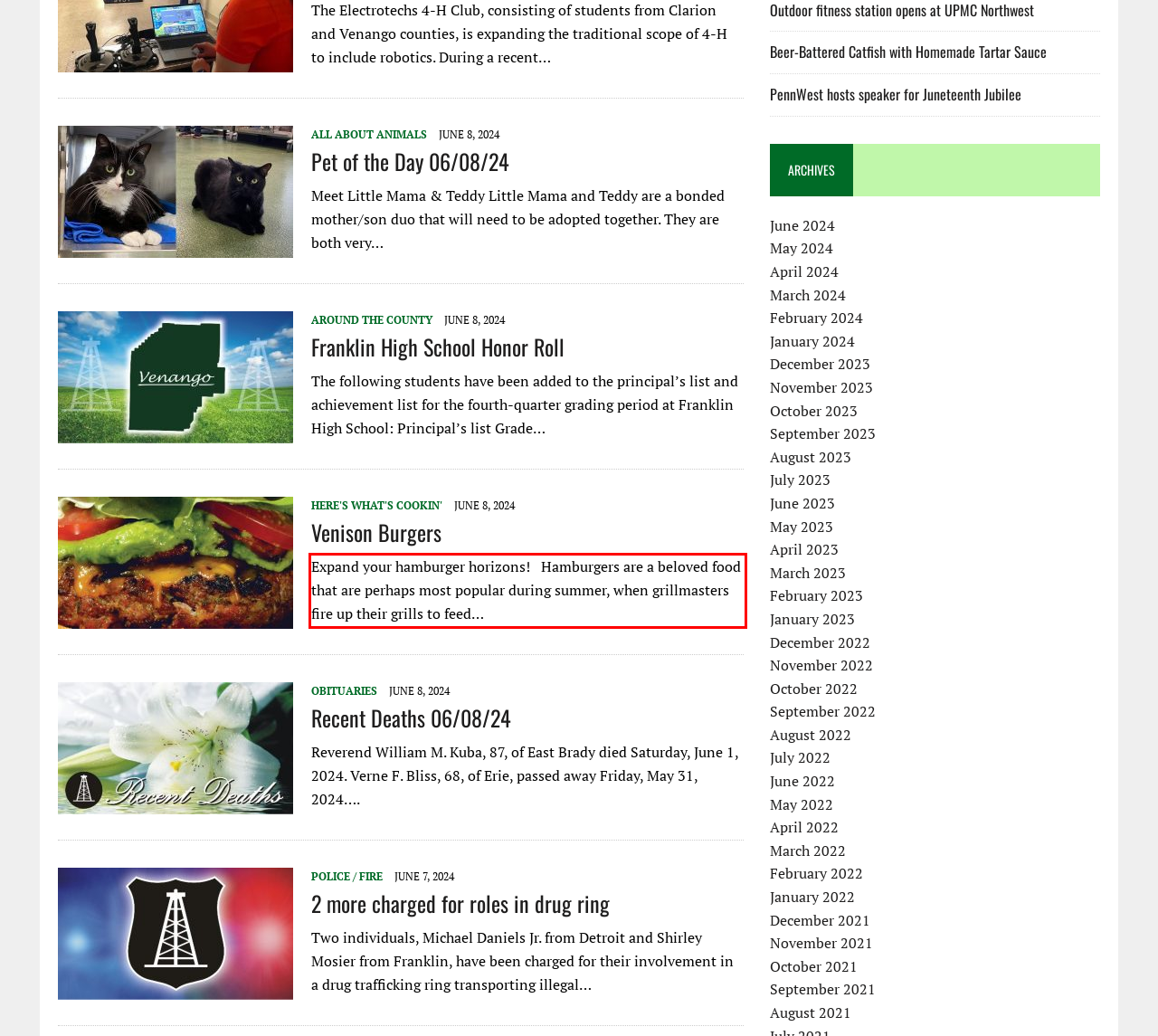You are presented with a screenshot containing a red rectangle. Extract the text found inside this red bounding box.

Expand your hamburger horizons! Hamburgers are a beloved food that are perhaps most popular during summer, when grillmasters fire up their grills to feed…